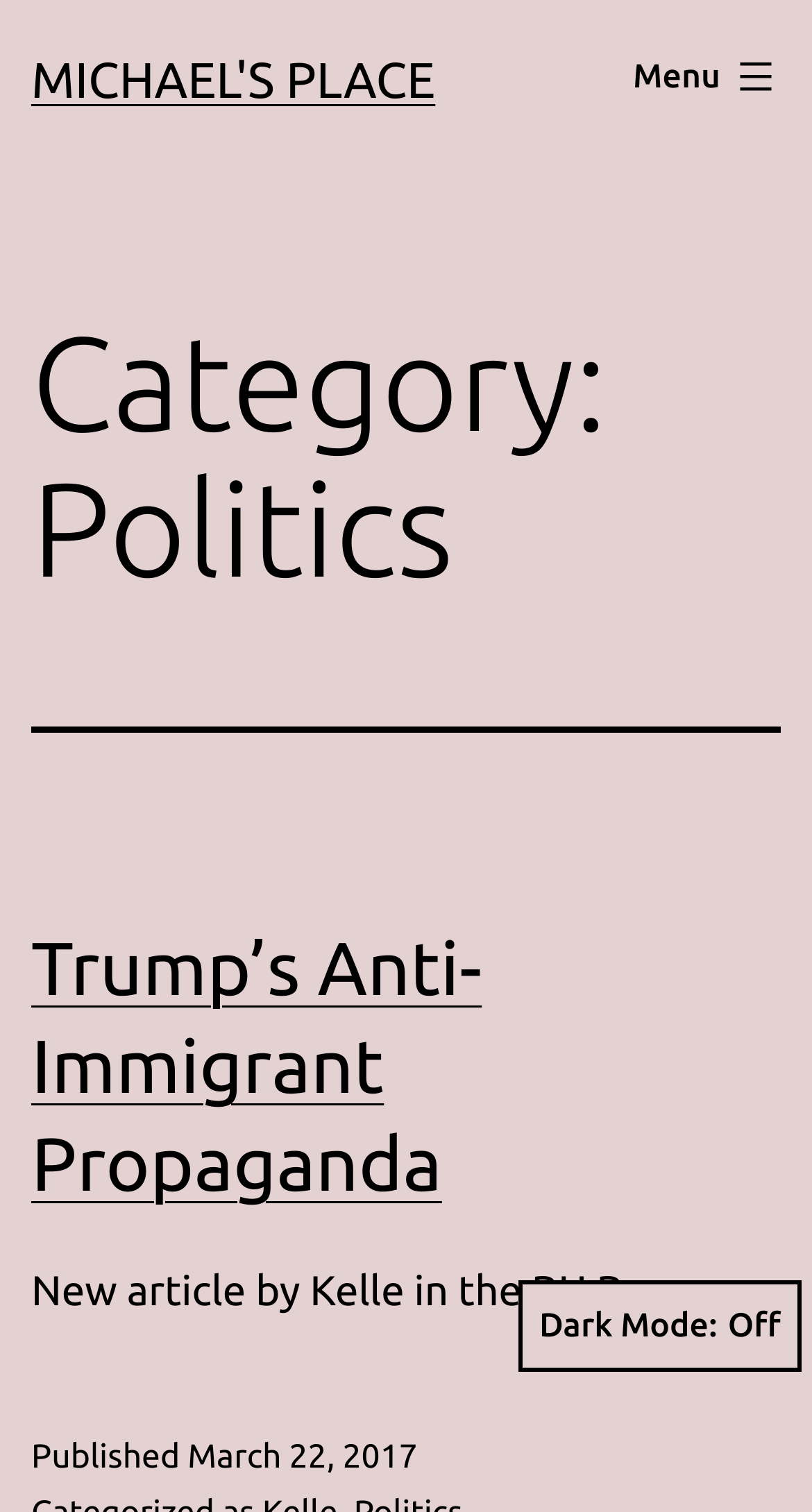Respond with a single word or phrase for the following question: 
What is the category of the article?

Politics